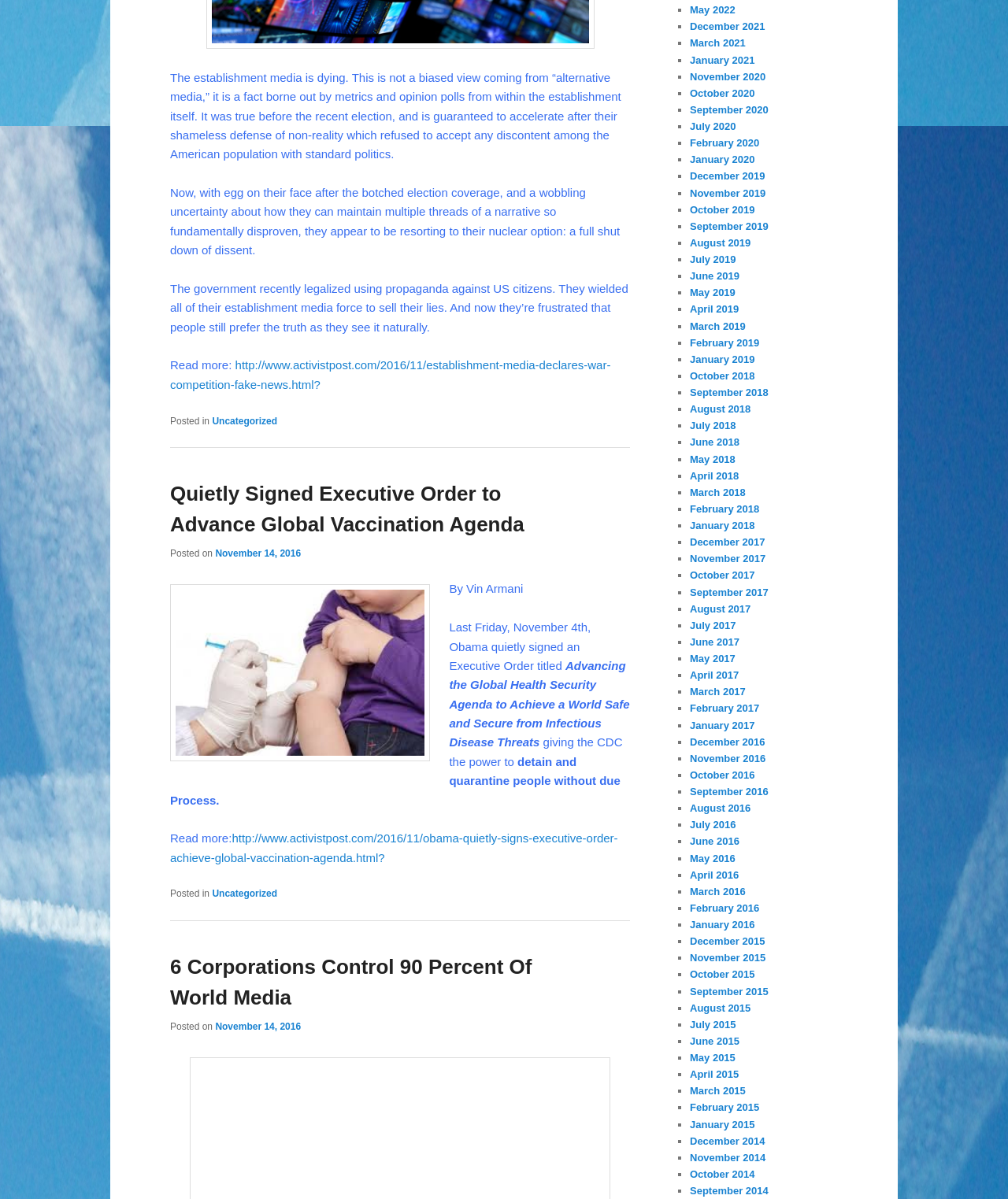What is the topic of the first article?
Please provide a single word or phrase based on the screenshot.

Establishment media